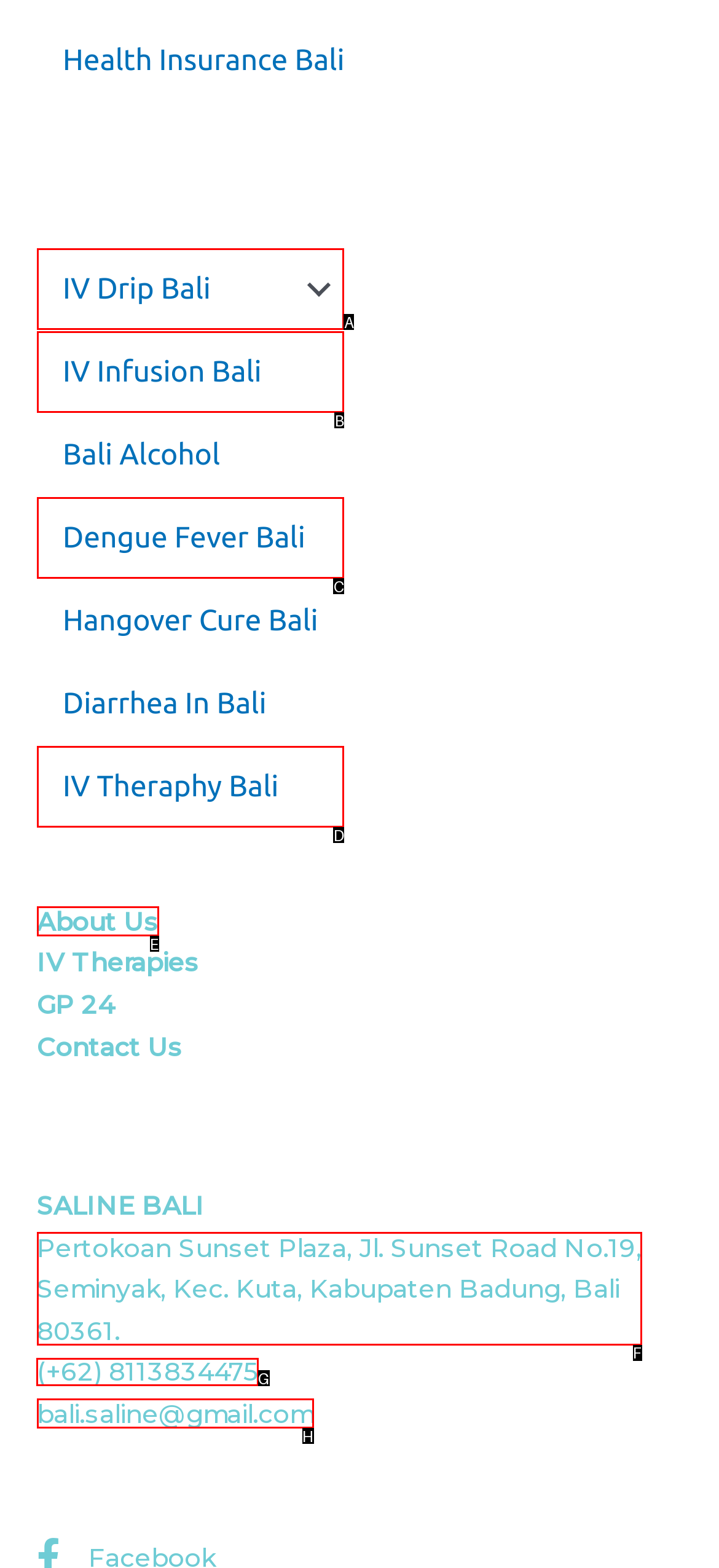Select the letter of the option that should be clicked to achieve the specified task: Call (+62) 8113834475. Respond with just the letter.

G